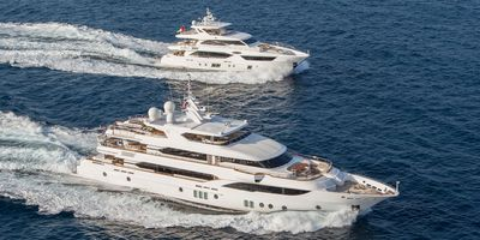Observe the image and answer the following question in detail: Where might this image have been showcased?

The caption suggests that this image captures the essence of upscale boating, and it is likely that such an image would be showcased at an event like the Miami International Boat Show, where enthusiasts and industry leaders come together to appreciate the best in yacht design and craftsmanship.